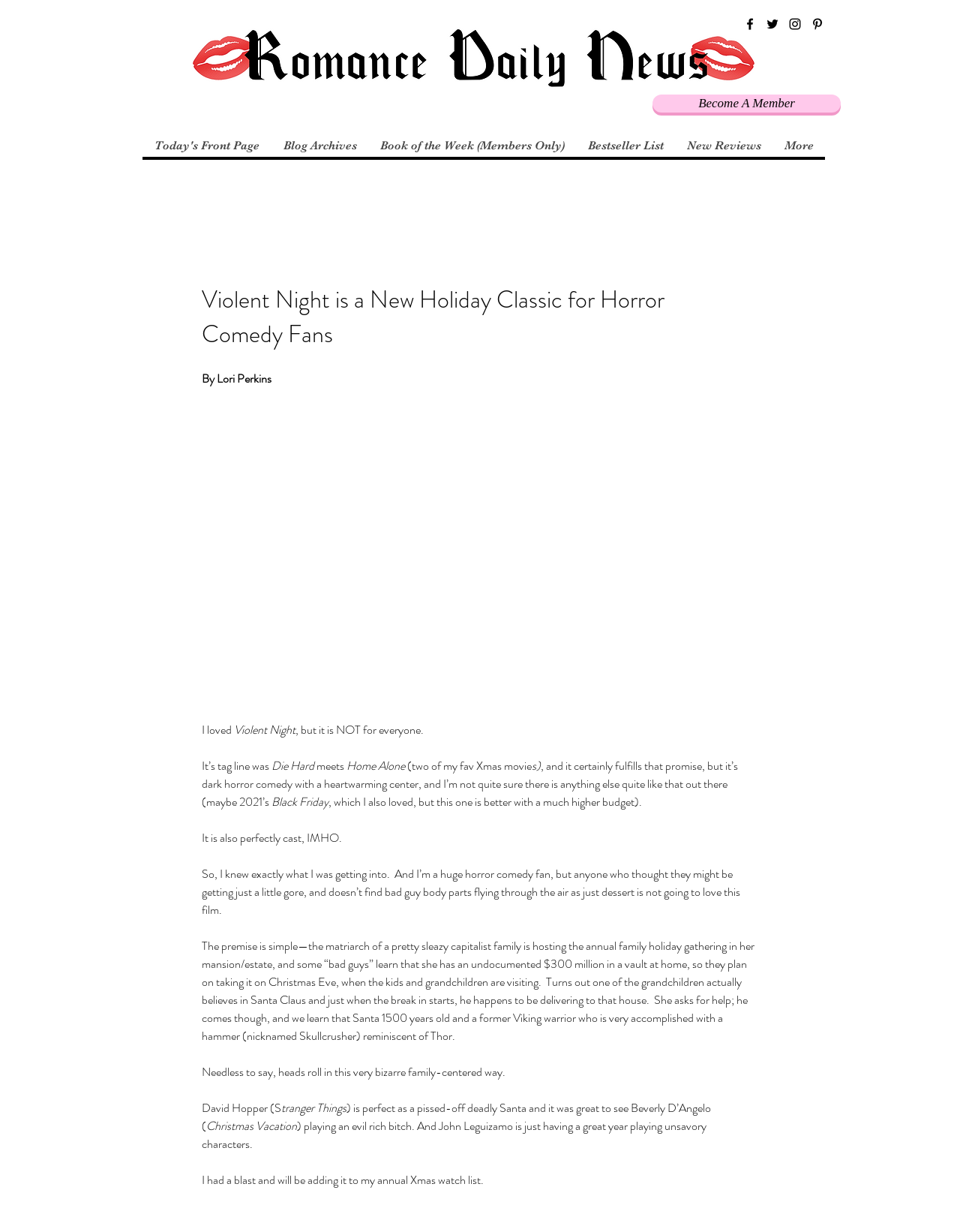Specify the bounding box coordinates of the element's region that should be clicked to achieve the following instruction: "Click on the 'World' link". The bounding box coordinates consist of four float numbers between 0 and 1, in the format [left, top, right, bottom].

None